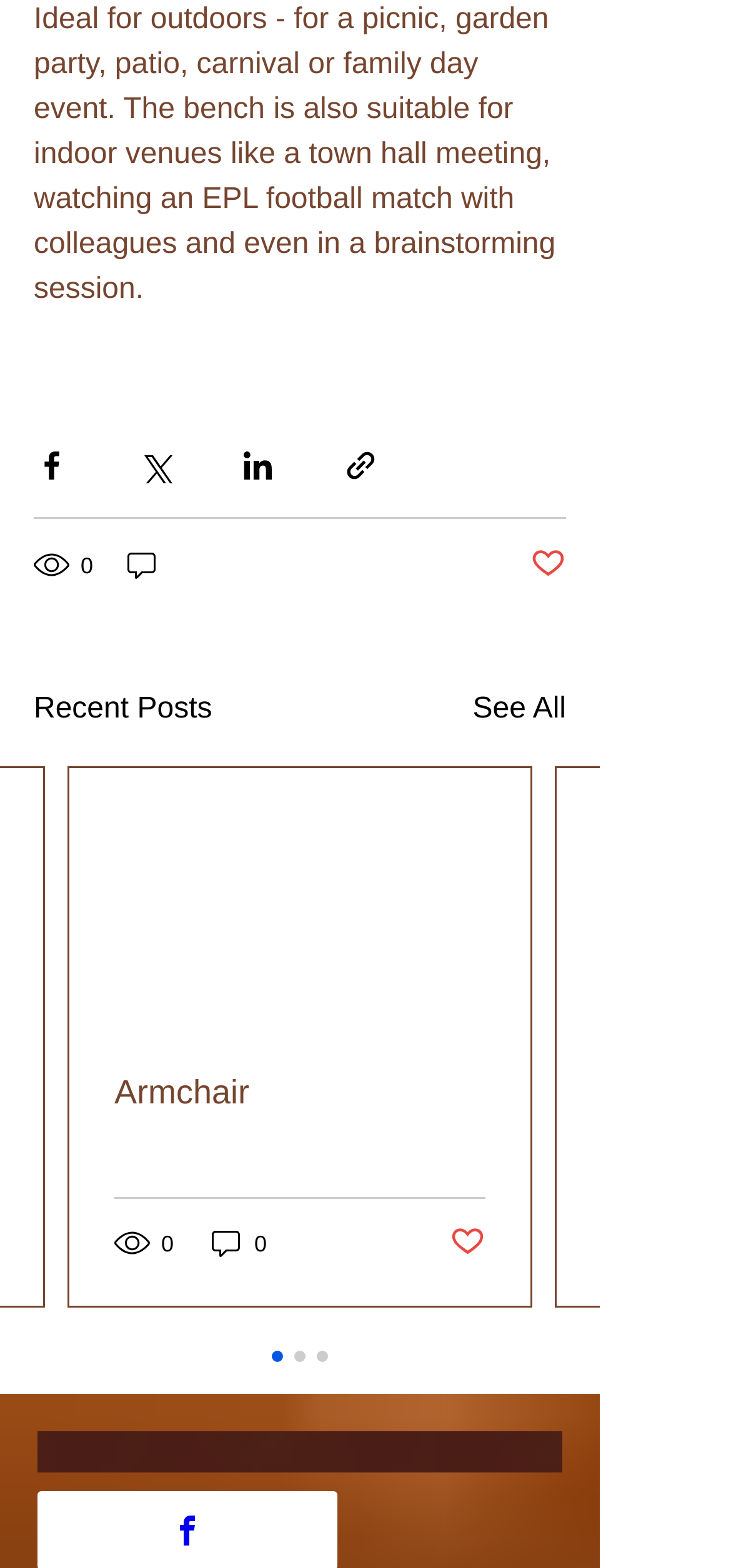Determine the bounding box coordinates of the element's region needed to click to follow the instruction: "go to home page". Provide these coordinates as four float numbers between 0 and 1, formatted as [left, top, right, bottom].

None